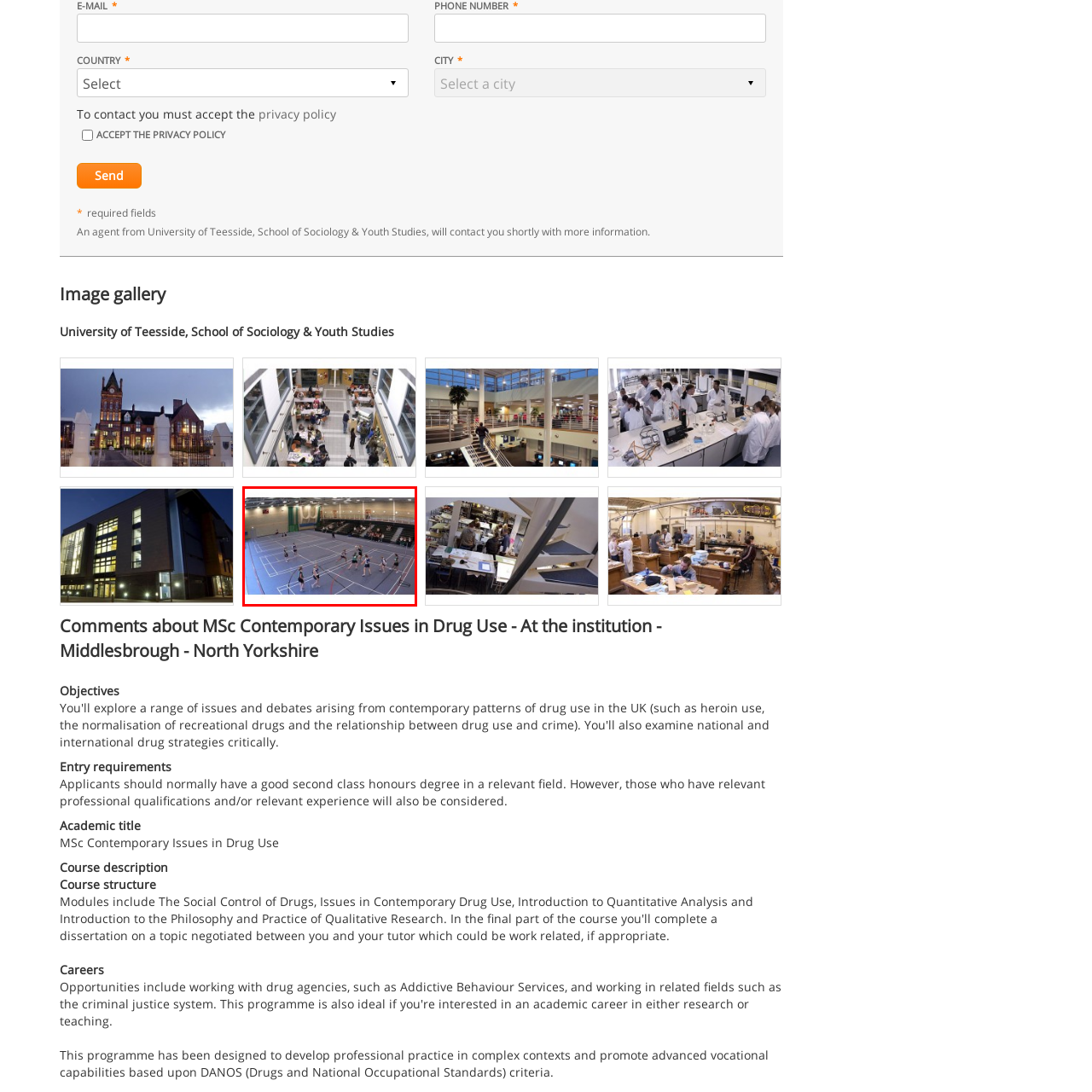Generate a detailed caption for the content inside the red bounding box.

The image showcases an indoor sports facility where a group of female athletes is engaged in a netball game. The court is marked with lines, indicating the designated zones for the game, while the players, dressed in matching uniforms, demonstrate teamwork and competitive spirit. In the background, spectators are seated in bleachers, observing the match. The facility is well-lit with large windows allowing natural light to flood the area, enhancing the vibrant atmosphere of the event. This scene reflects the active participation of students in sports at the University of Teesside, contributing to both physical fitness and community engagement within the School of Sociology & Youth Studies.